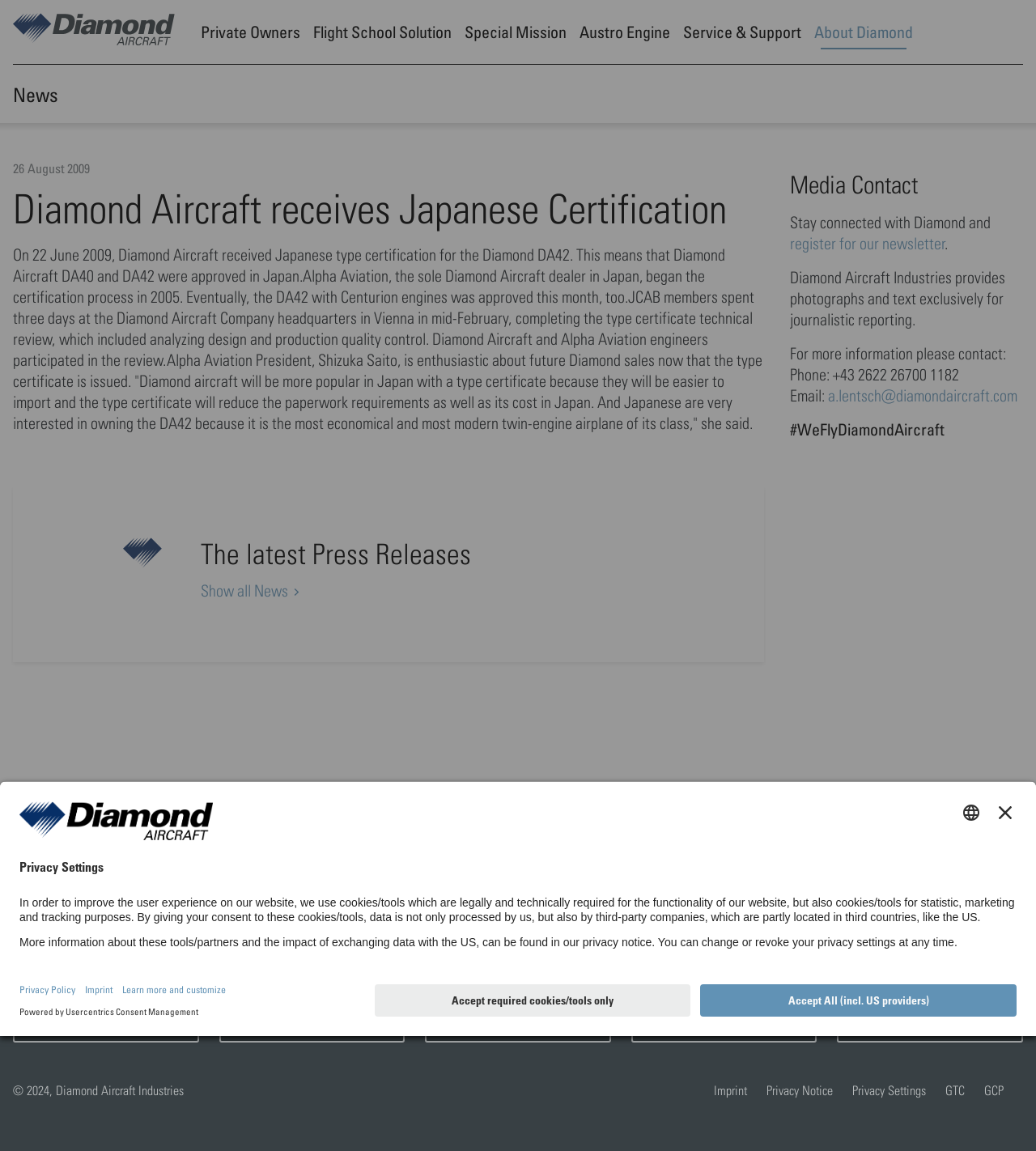Please determine the bounding box coordinates for the UI element described here. Use the format (top-left x, top-left y, bottom-right x, bottom-right y) with values bounded between 0 and 1: /r/UFOs

None